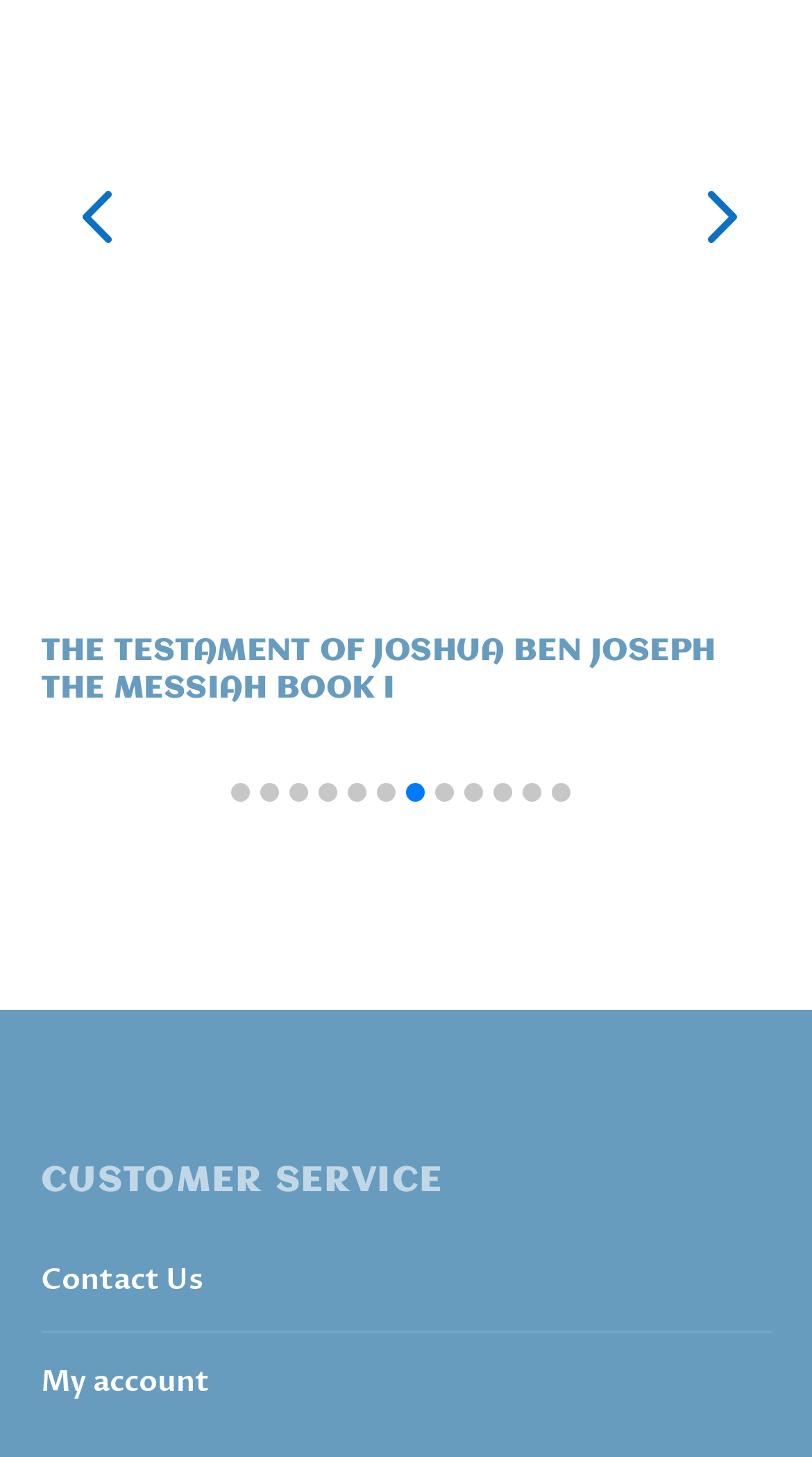Please identify the bounding box coordinates of the region to click in order to complete the task: "Go to the next slide". The coordinates must be four float numbers between 0 and 1, specified as [left, top, right, bottom].

[0.814, 0.111, 0.95, 0.187]